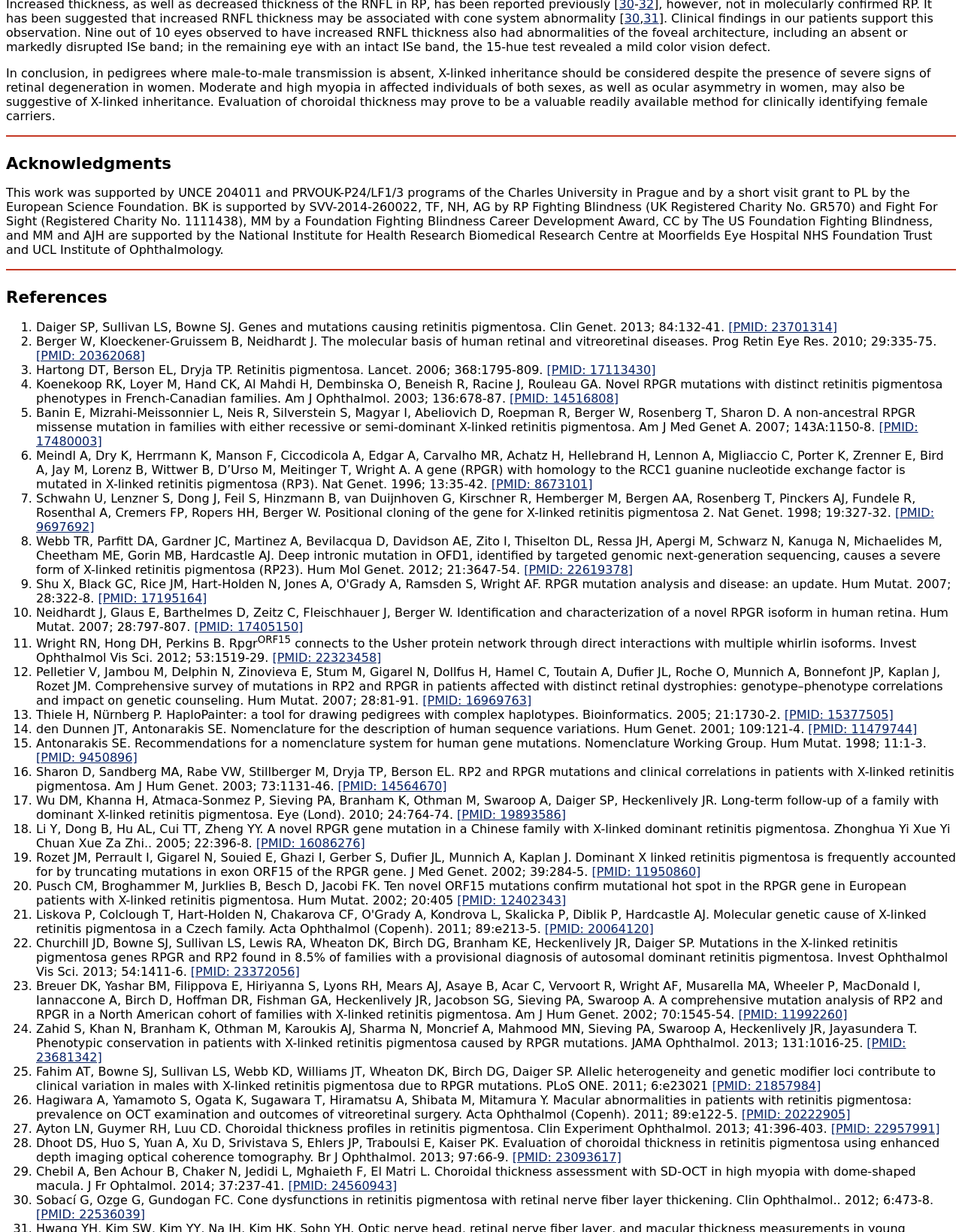What is the name of the gene mentioned in the first sentence of the text?
Please give a detailed and elaborate answer to the question based on the image.

The first sentence of the text mentions 'X-linked inheritance should be considered despite the presence of severe signs of retinal degeneration in women' and later mentions 'Evaluation of choroidal thickness may prove to be a valuable readily available method for clinically identifying female carriers of RPGR mutations', so the gene mentioned is RPGR.